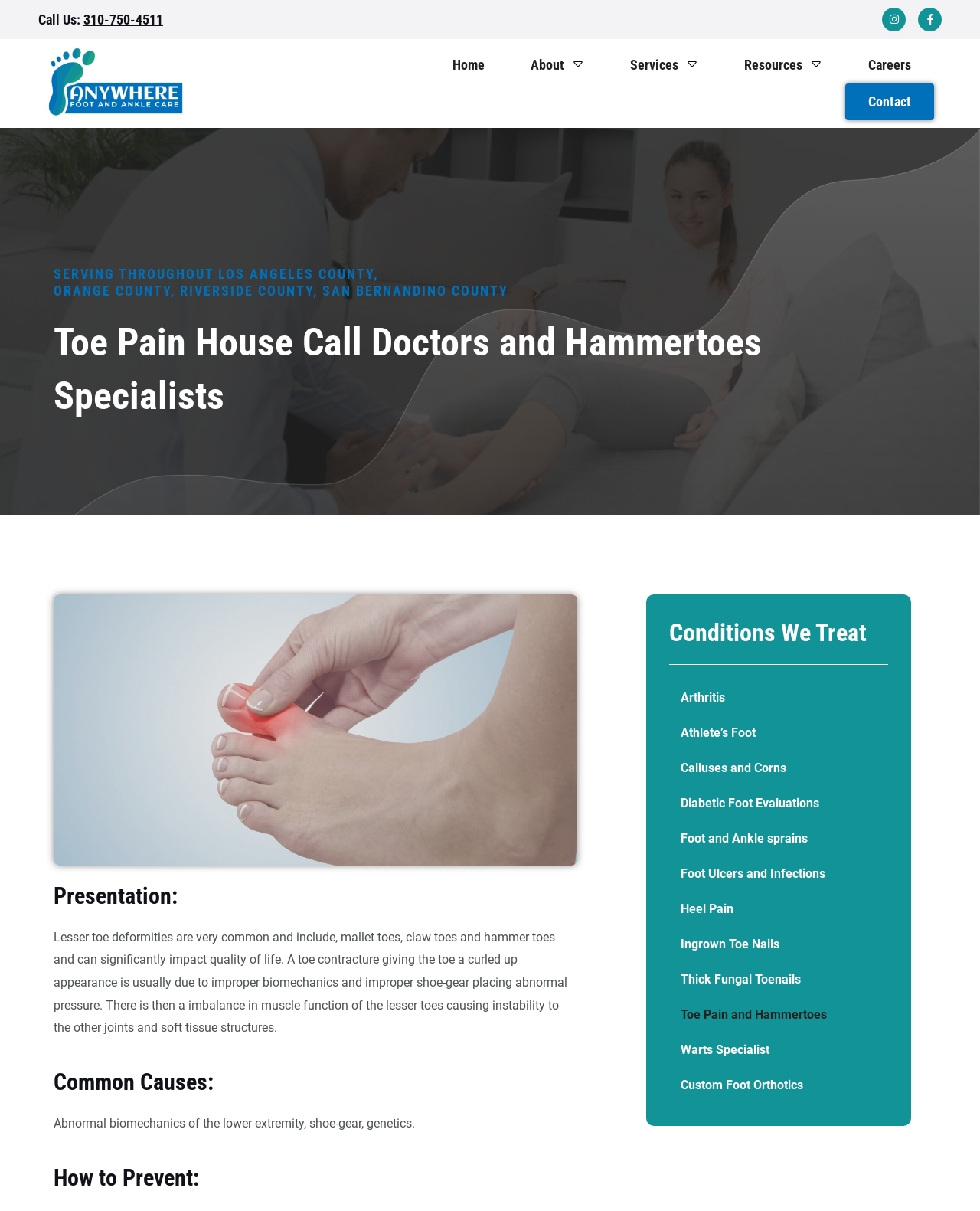From the webpage screenshot, predict the bounding box coordinates (top-left x, top-left y, bottom-right x, bottom-right y) for the UI element described here: Custom Foot Orthotics

[0.683, 0.882, 0.906, 0.911]